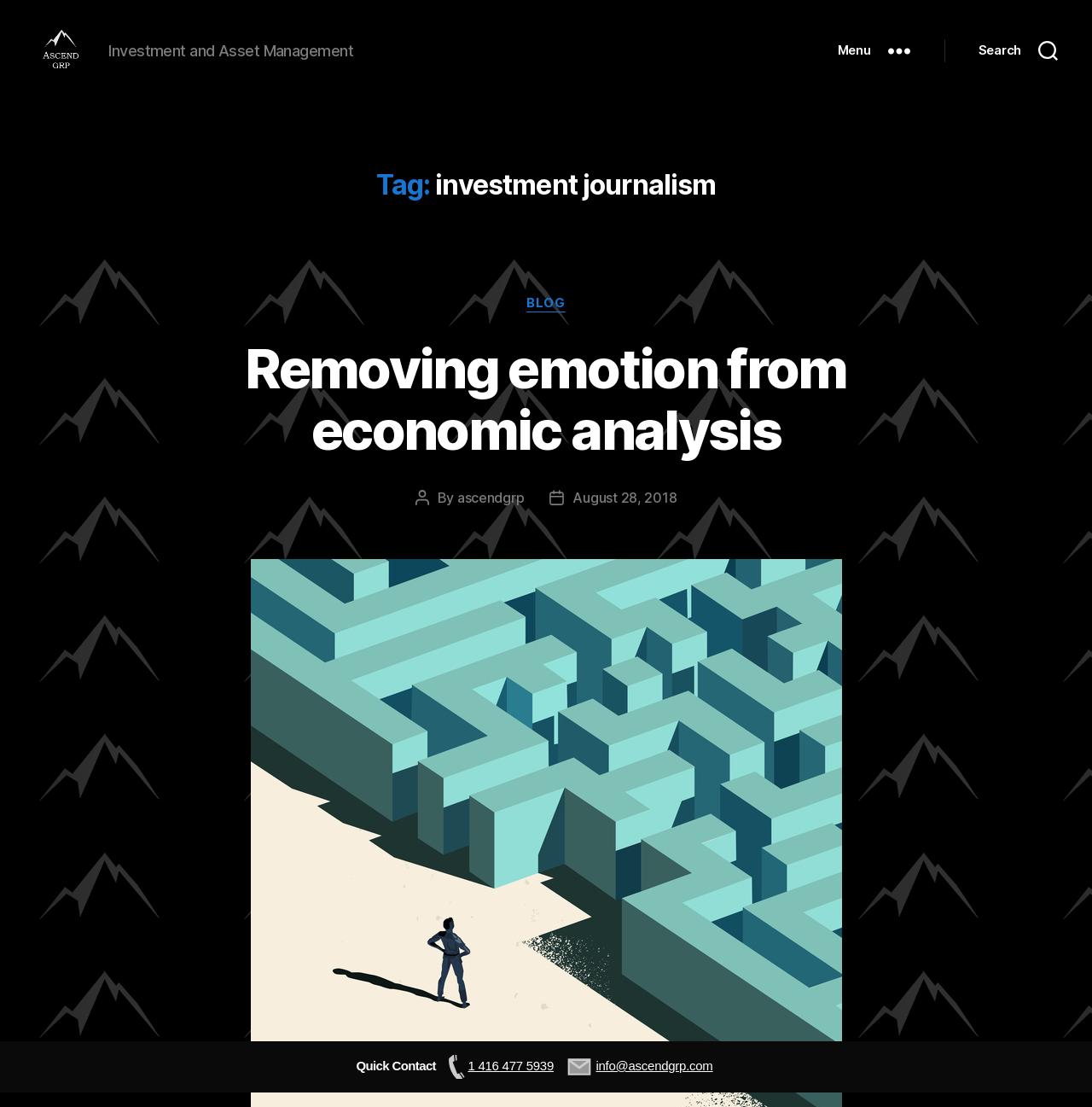Specify the bounding box coordinates of the area to click in order to execute this command: 'Read the blog'. The coordinates should consist of four float numbers ranging from 0 to 1, and should be formatted as [left, top, right, bottom].

[0.482, 0.287, 0.518, 0.302]